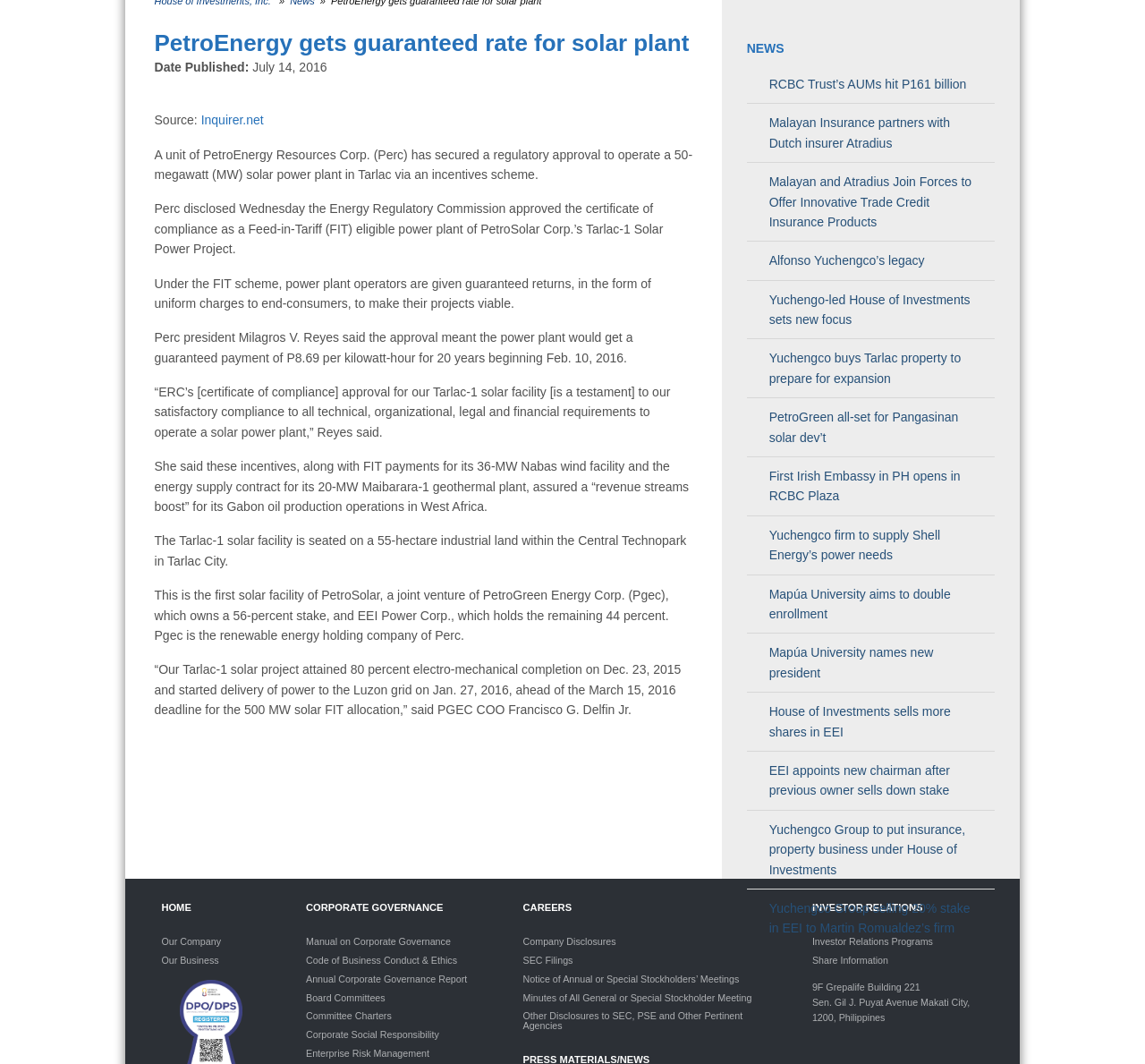Using the format (top-left x, top-left y, bottom-right x, bottom-right y), provide the bounding box coordinates for the described UI element. All values should be floating point numbers between 0 and 1: alt="All In Together"

None